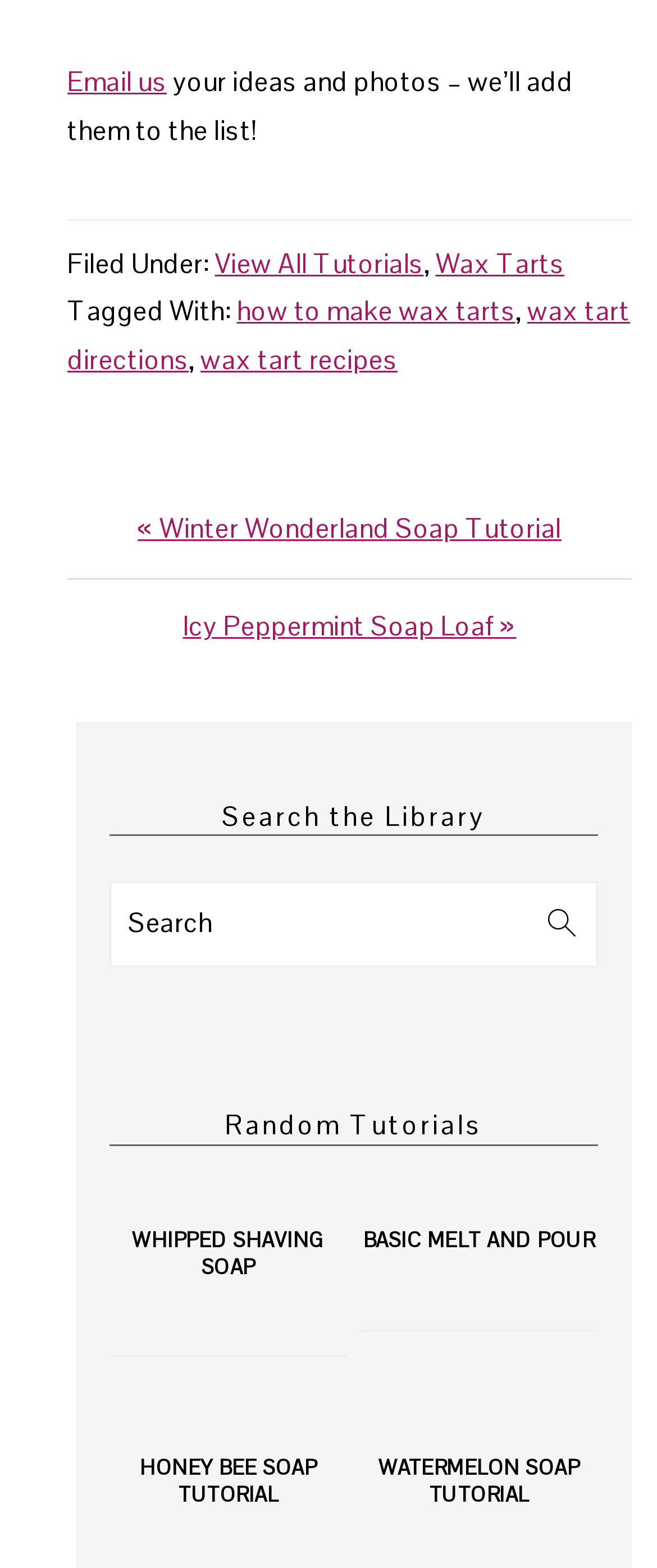What is the category of the 'Wax Tarts' tutorial?
Look at the image and provide a detailed response to the question.

The link 'Wax Tarts' is listed under the 'Filed Under:' section, which suggests that it is a tutorial, and the category is likely 'Tutorials'.